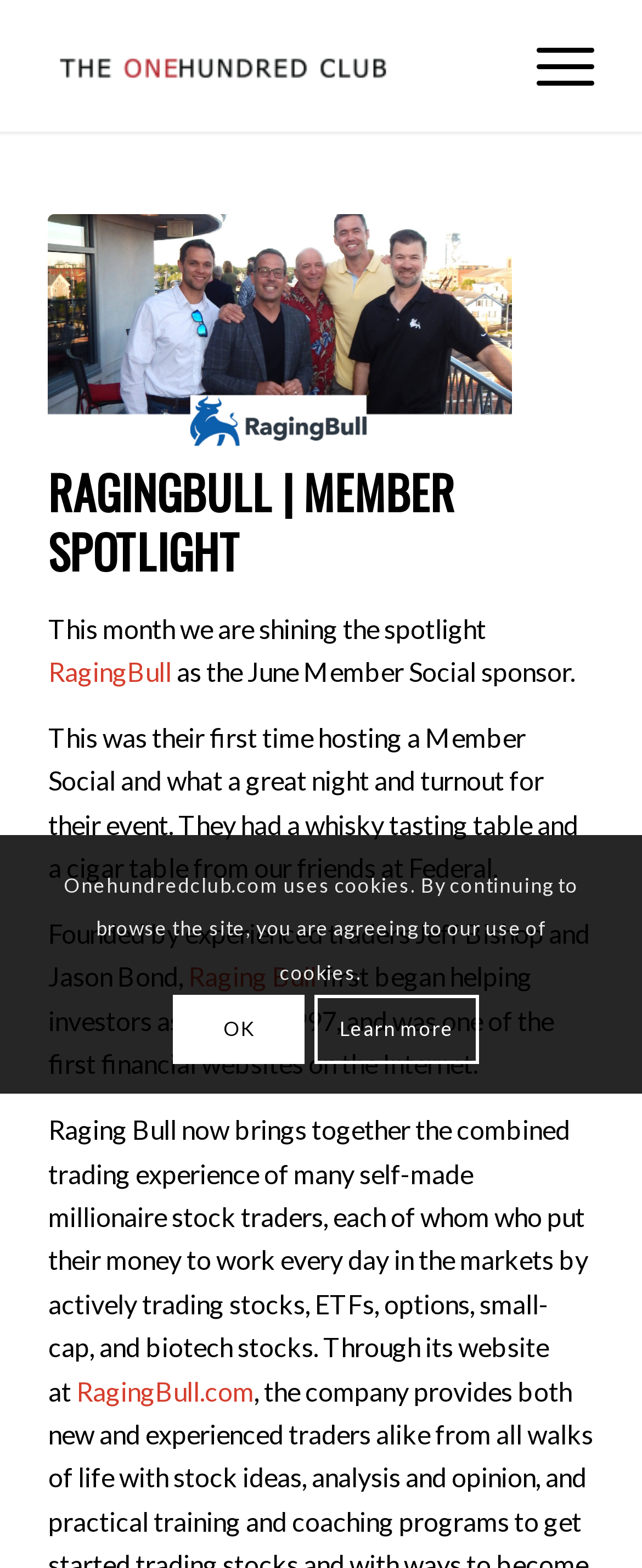Extract the main headline from the webpage and generate its text.

RAGINGBULL | MEMBER SPOTLIGHT